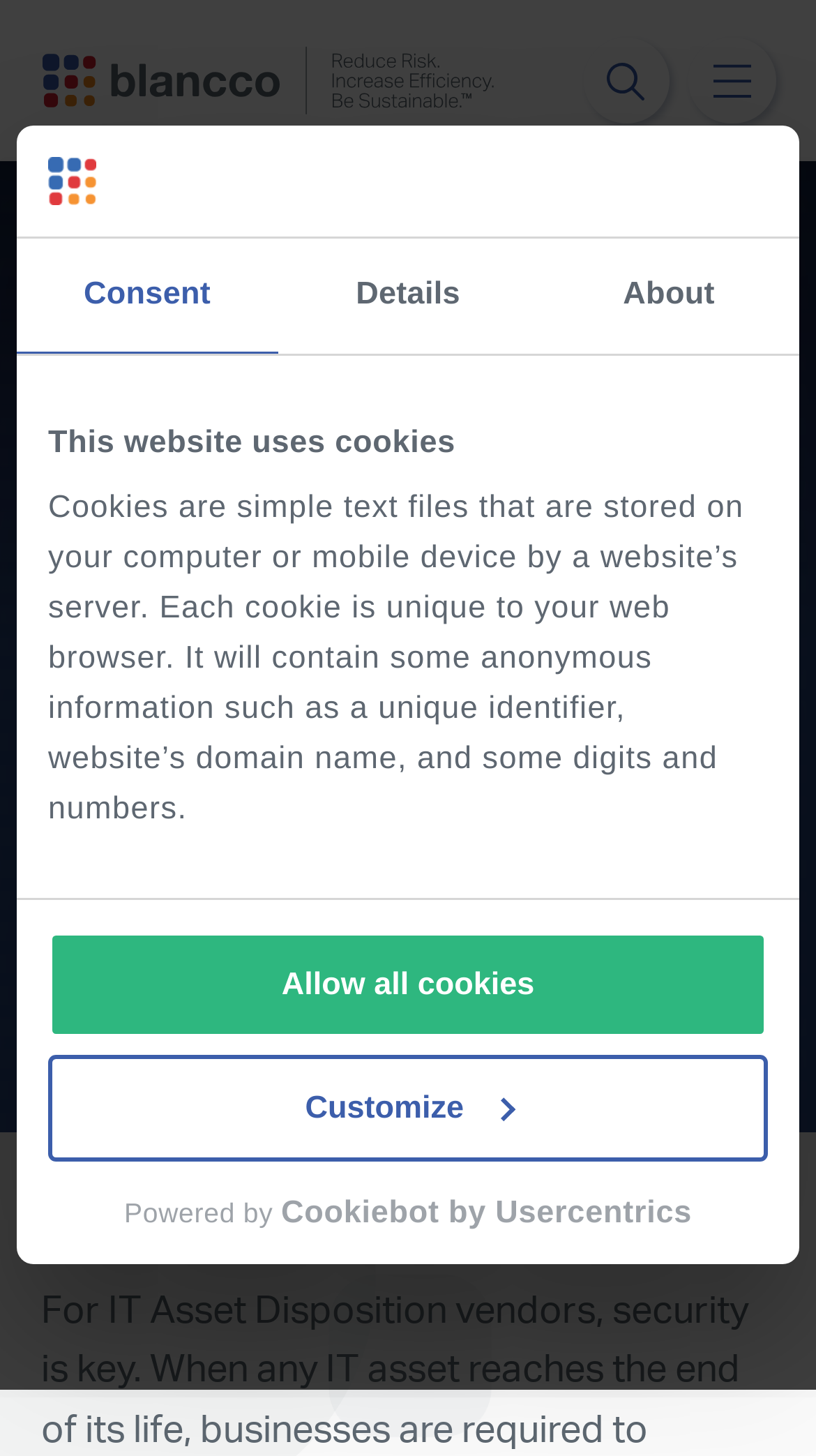Please specify the bounding box coordinates of the area that should be clicked to accomplish the following instruction: "Read case study". The coordinates should consist of four float numbers between 0 and 1, i.e., [left, top, right, bottom].

[0.05, 0.299, 0.95, 0.619]